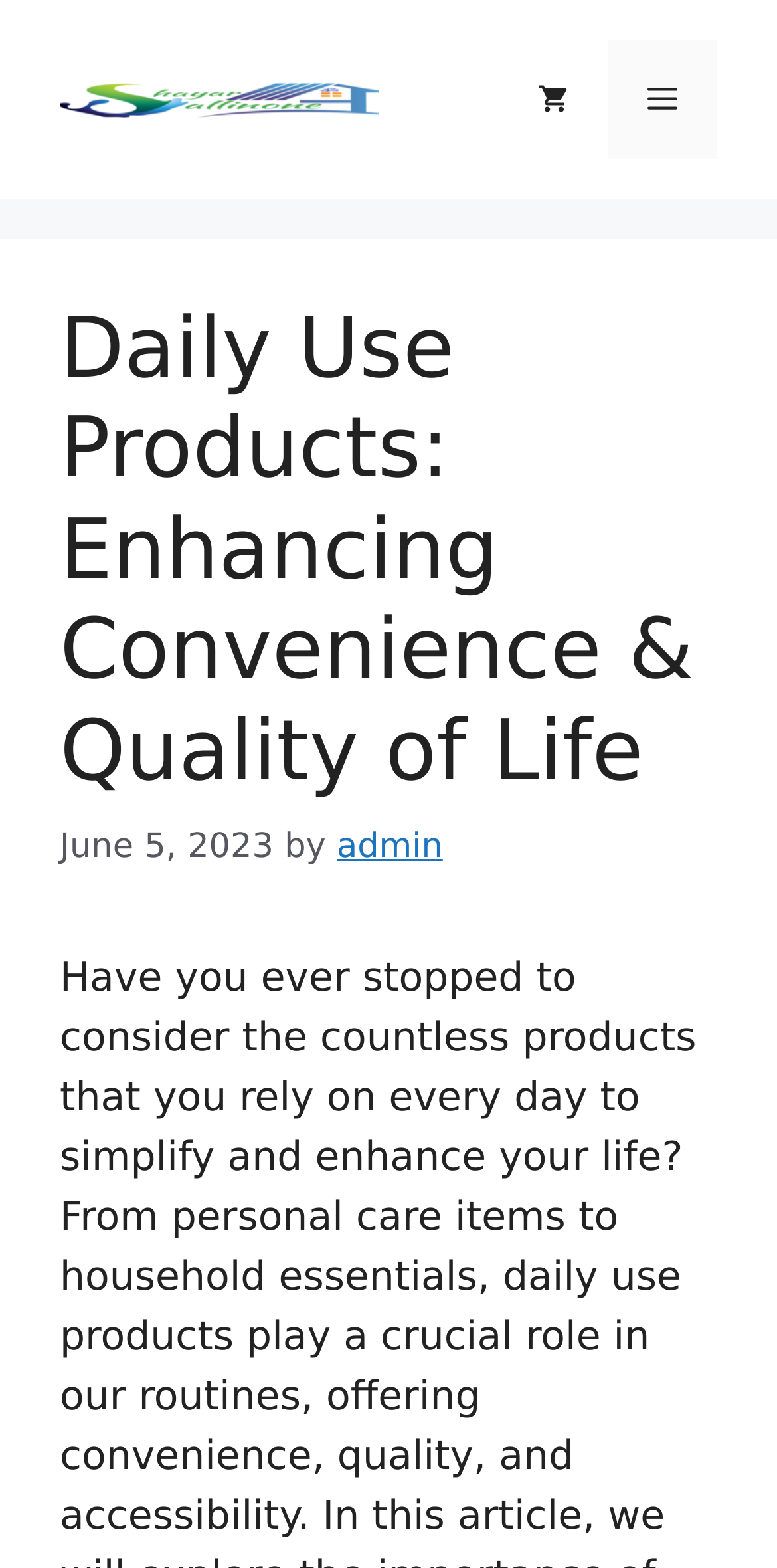Determine the main headline from the webpage and extract its text.

Daily Use Products: Enhancing Convenience & Quality of Life